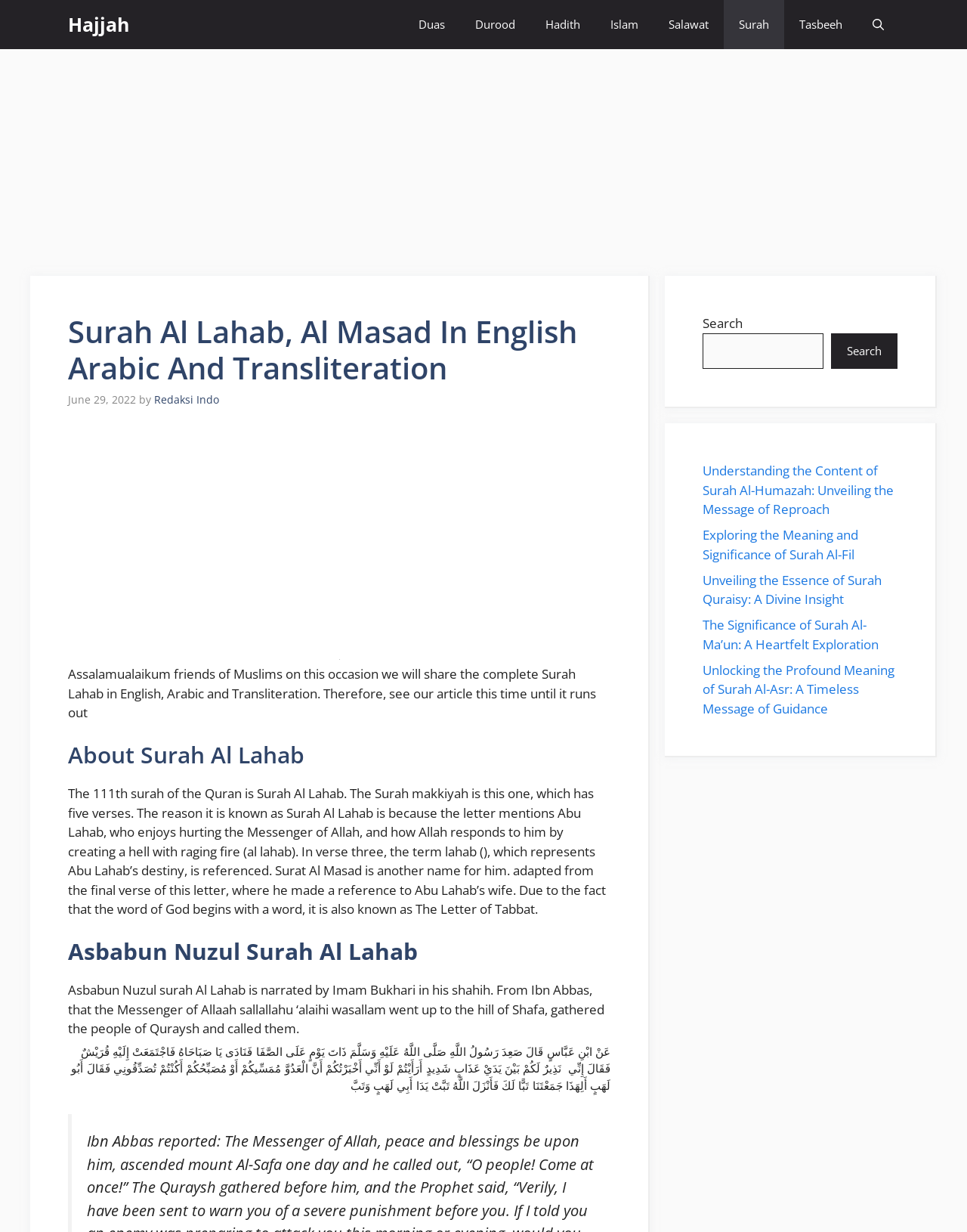Find and generate the main title of the webpage.

Surah Al Lahab, Al Masad In English Arabic And Transliteration